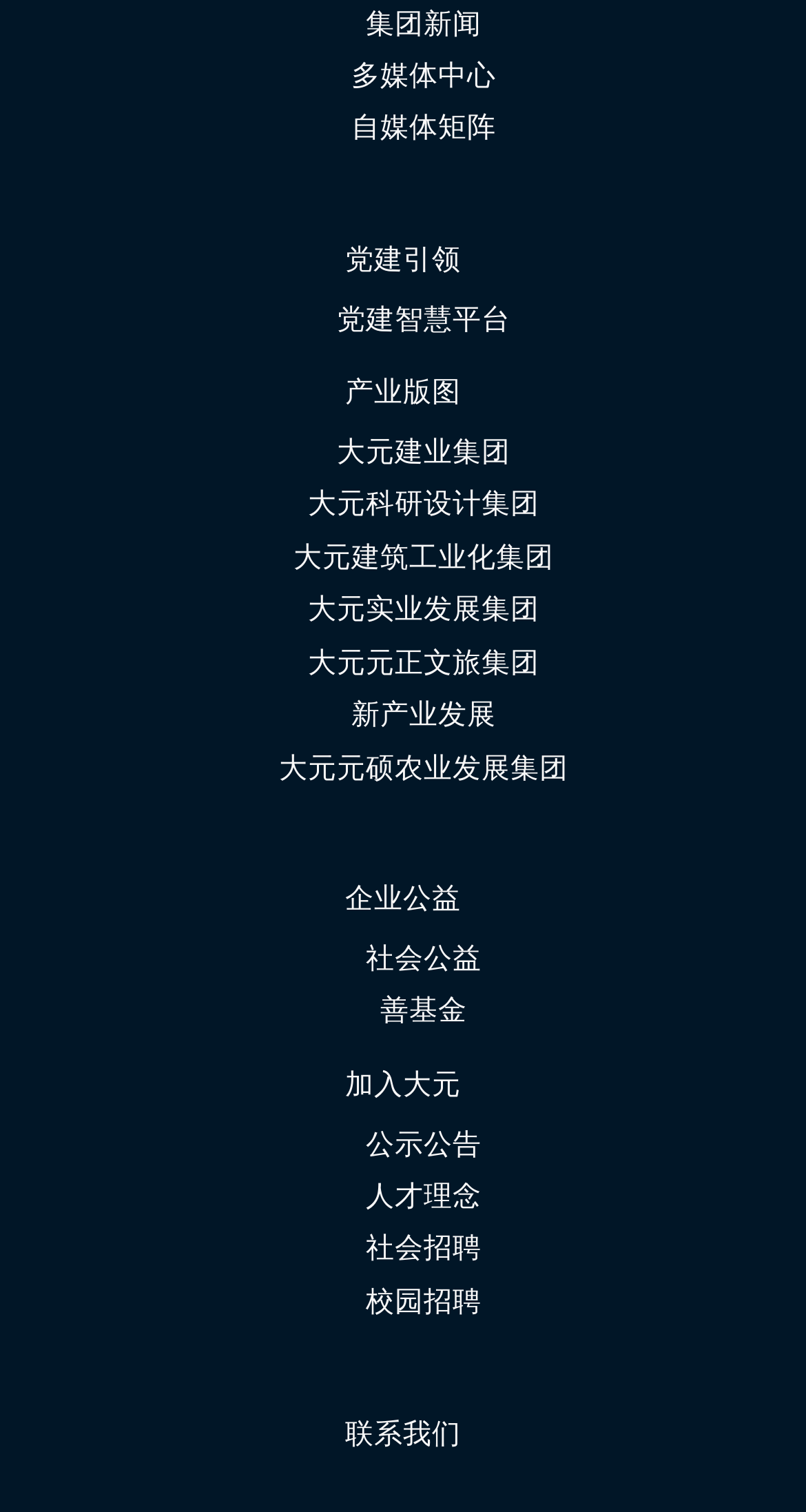What is the topmost link in the navigation menu?
Using the image as a reference, give a one-word or short phrase answer.

集团新闻